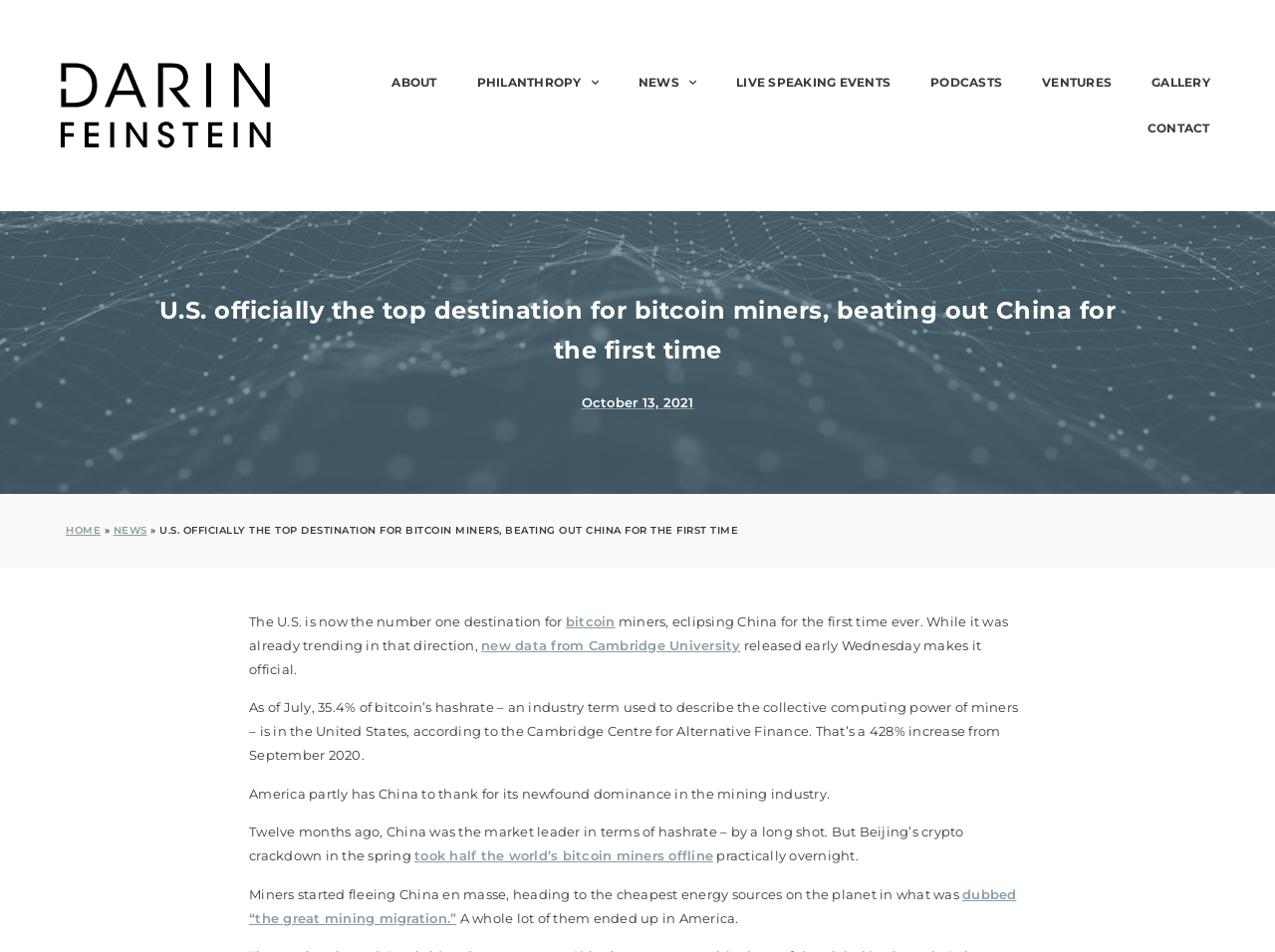Find the bounding box coordinates for the area that must be clicked to perform this action: "Start a free trial".

None